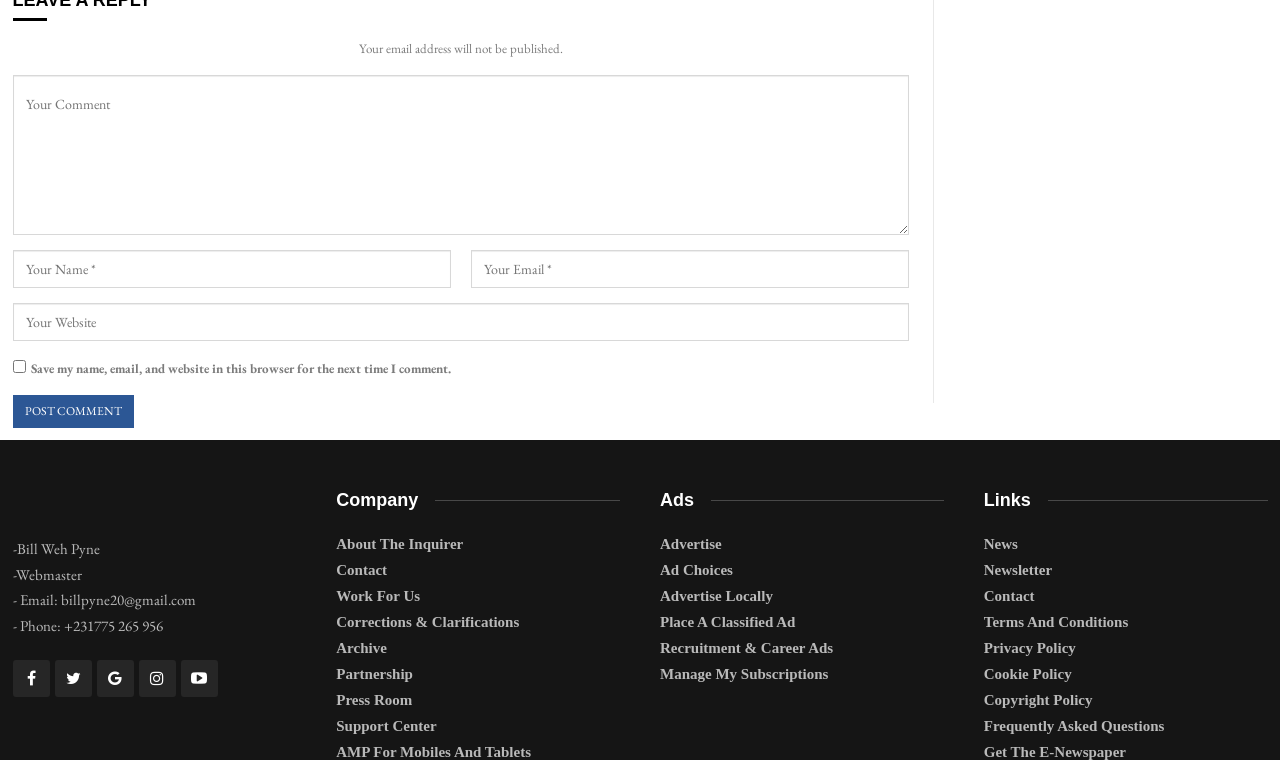What is the purpose of the checkbox?
Based on the screenshot, give a detailed explanation to answer the question.

The checkbox is located below the comment form and is labeled 'Save my name, email, and website in this browser for the next time I comment.' This suggests that its purpose is to save the user's comment information for future use.